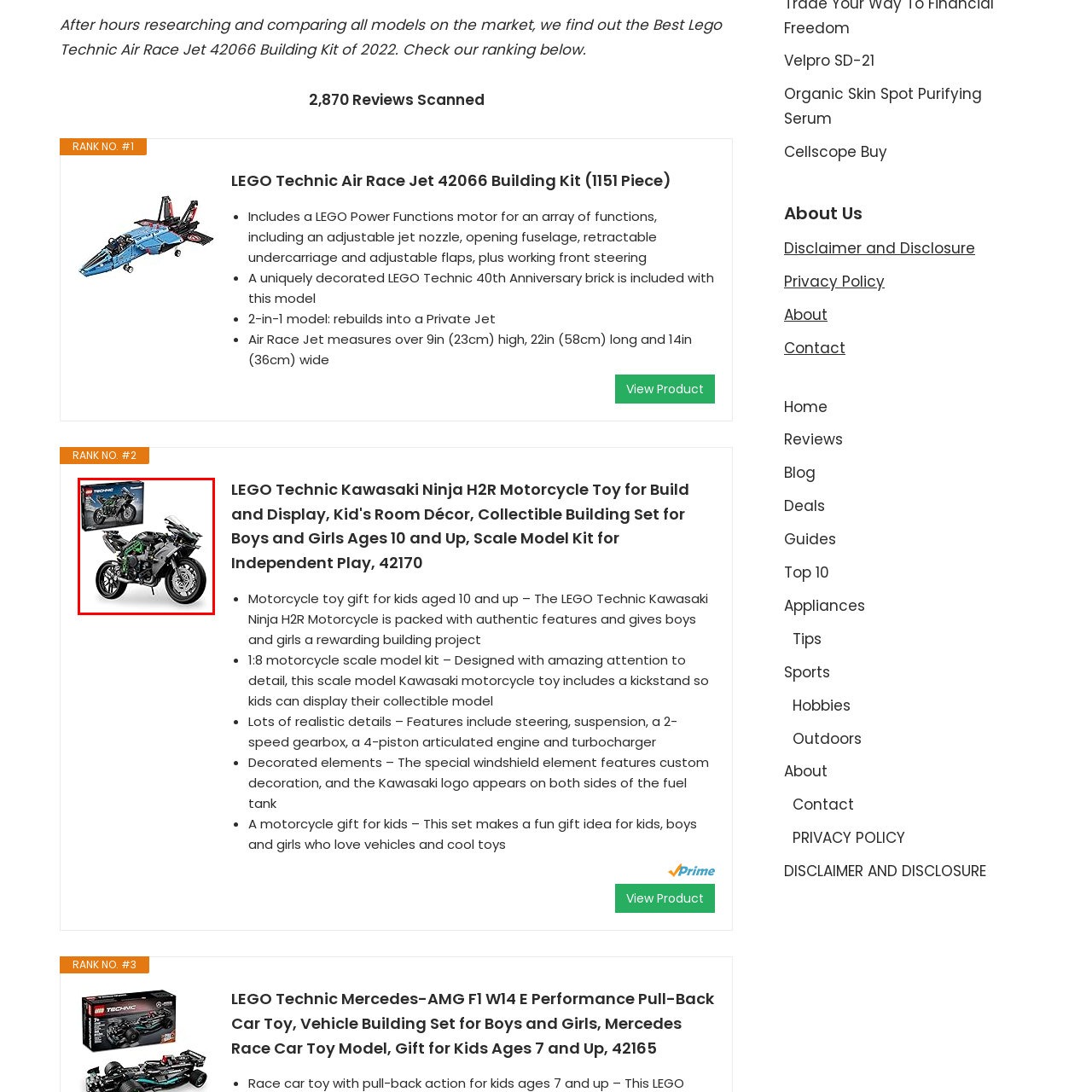What is the purpose of the packaging?
Examine the image highlighted by the red bounding box and provide a thorough and detailed answer based on your observations.

The packaging accompanying the motorcycle model is designed to highlight the key features and the level of detail included in the kit, providing a clear understanding of what the set has to offer.